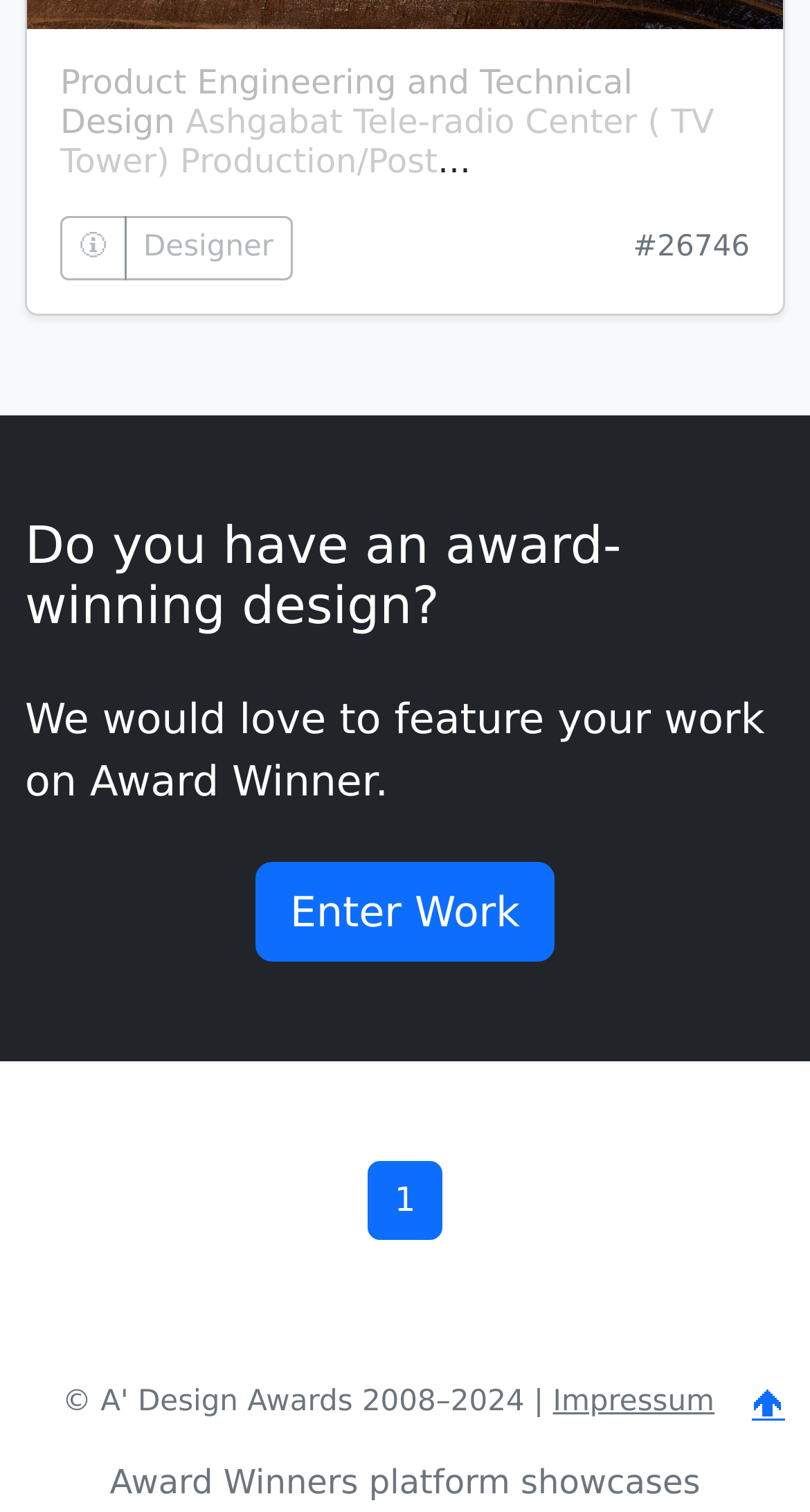Based on the description "Impressum", find the bounding box of the specified UI element.

[0.682, 0.916, 0.882, 0.938]